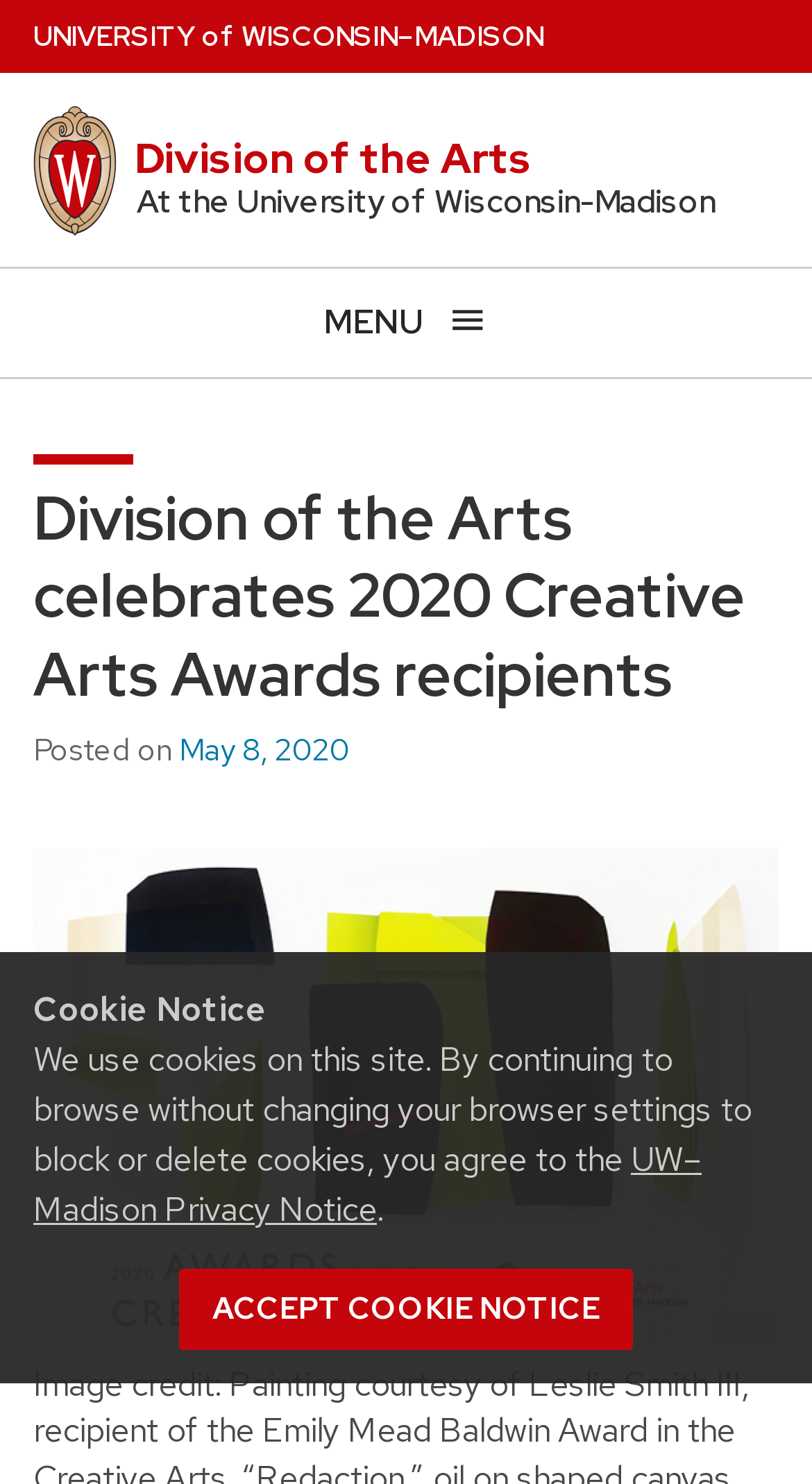Find the bounding box coordinates of the UI element according to this description: "Accept cookie notice".

[0.221, 0.855, 0.779, 0.91]